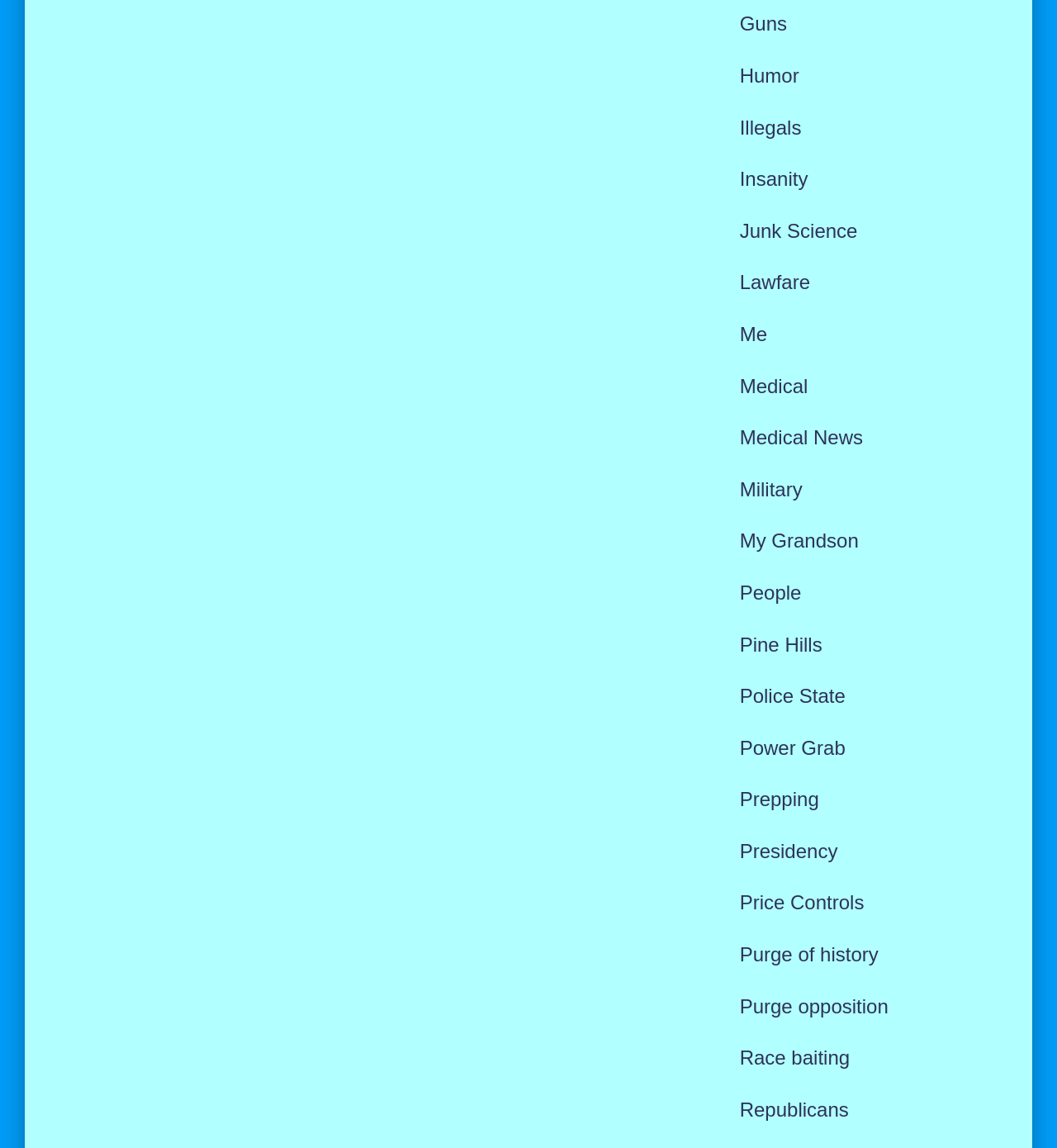Locate the bounding box coordinates of the region to be clicked to comply with the following instruction: "Click on Guns". The coordinates must be four float numbers between 0 and 1, in the form [left, top, right, bottom].

[0.7, 0.011, 0.745, 0.03]